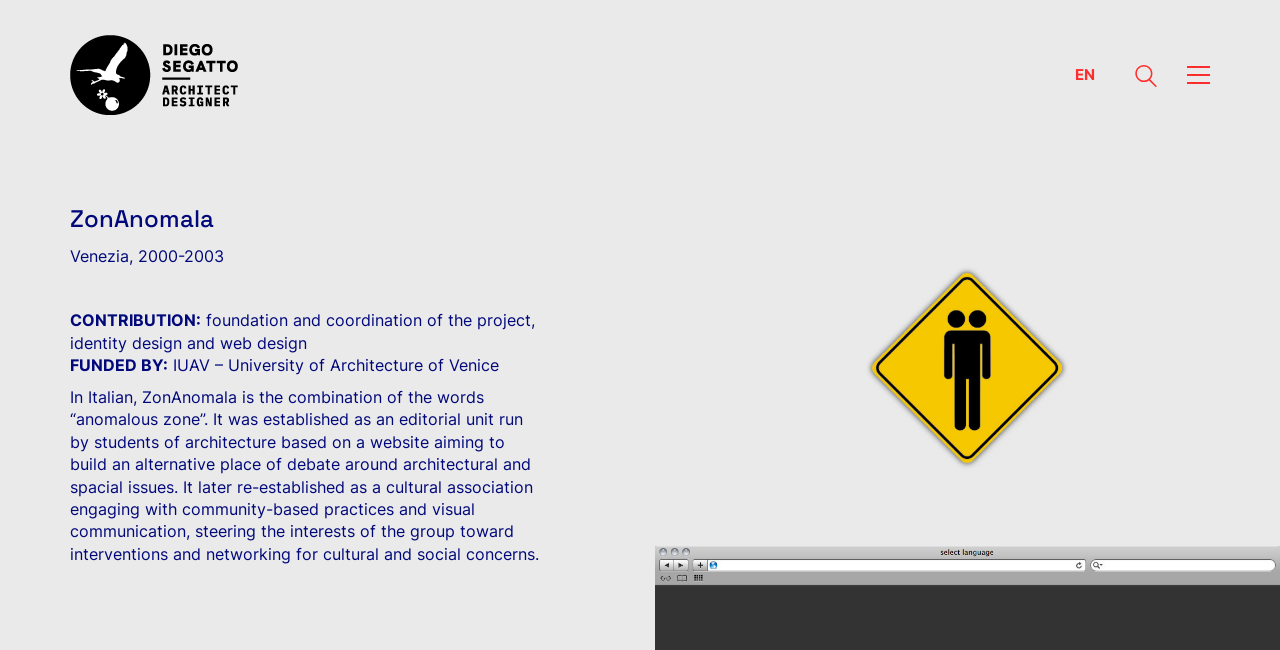What is the name of the person mentioned on the webpage?
Answer the question with a detailed explanation, including all necessary information.

I found the name 'Diego Segatto' by looking at the link element with the text 'Diego Segatto' and an image with the same name, which suggests that it is a person's name.